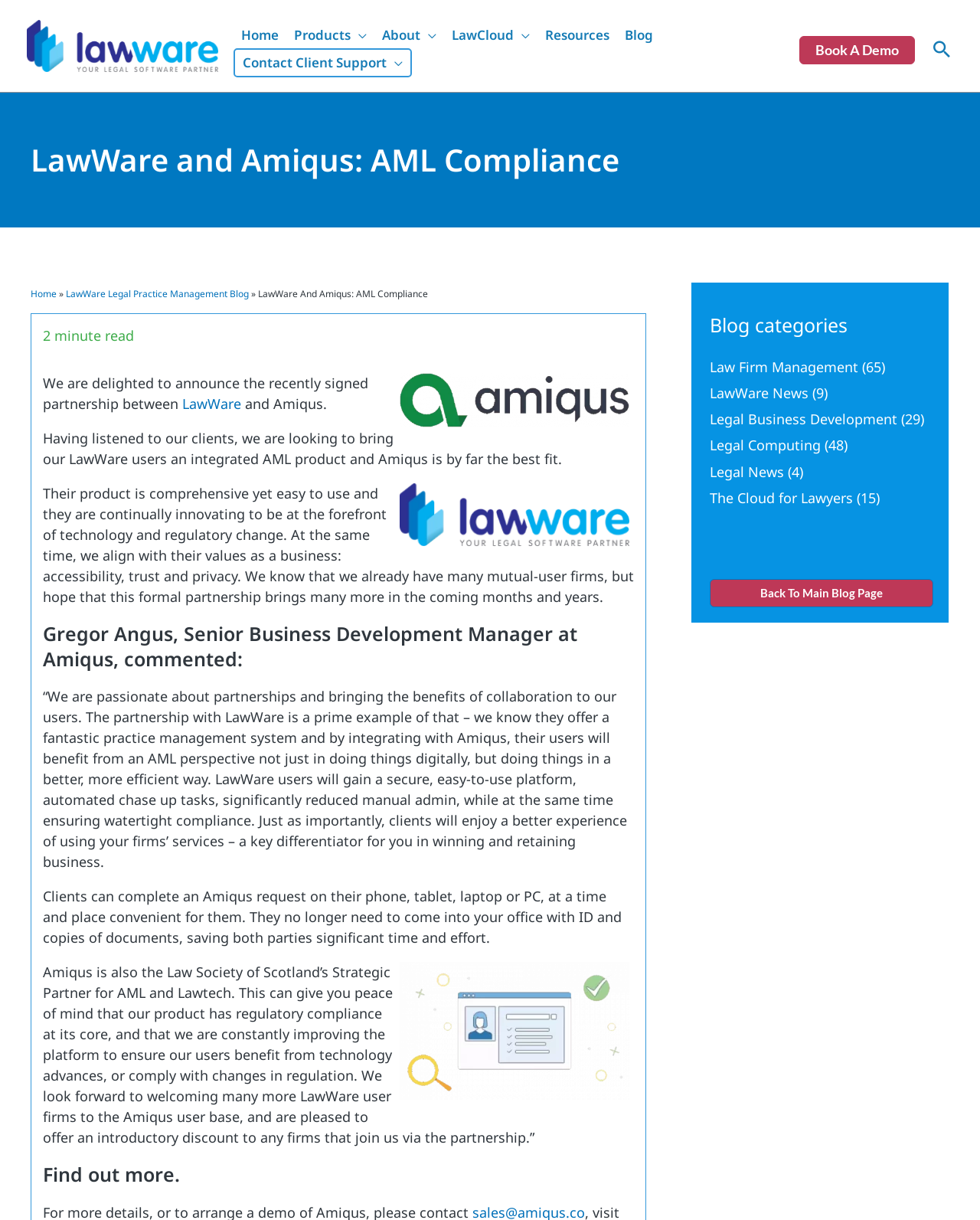Respond to the following question with a brief word or phrase:
How many blog categories are listed?

7